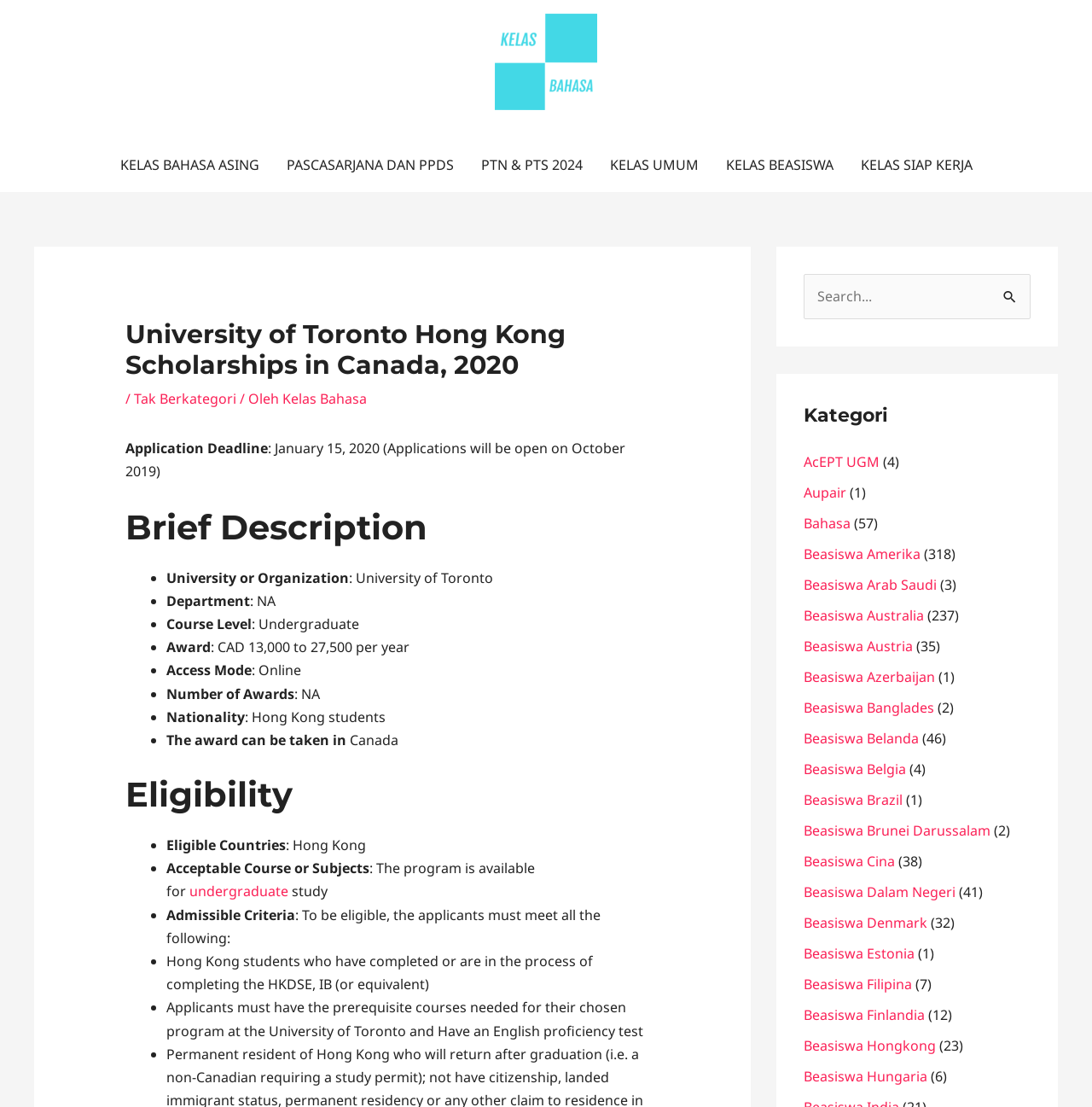Identify and extract the main heading from the webpage.

University of Toronto Hong Kong Scholarships in Canada, 2020